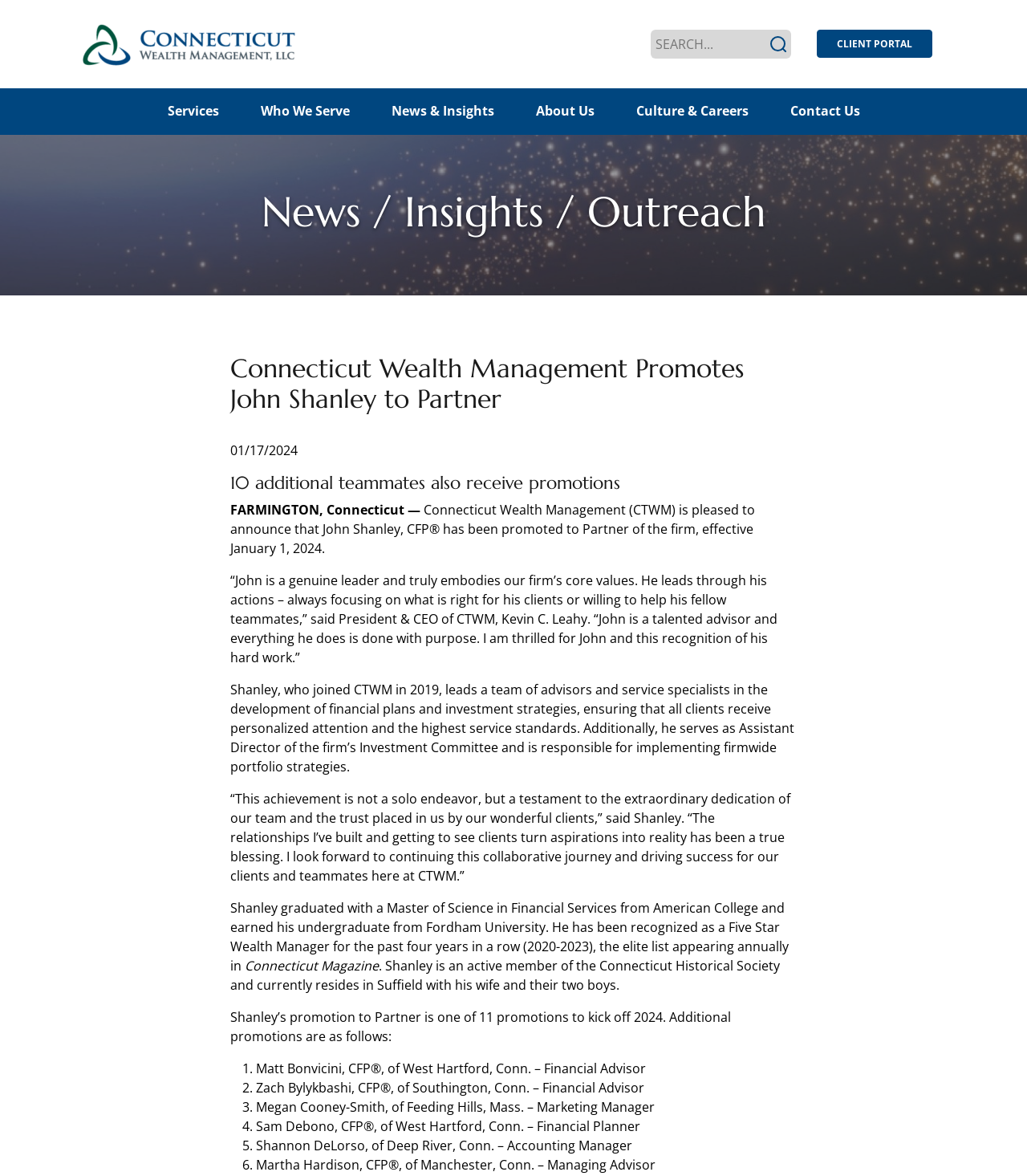Extract the heading text from the webpage.

News / Insights / Outreach